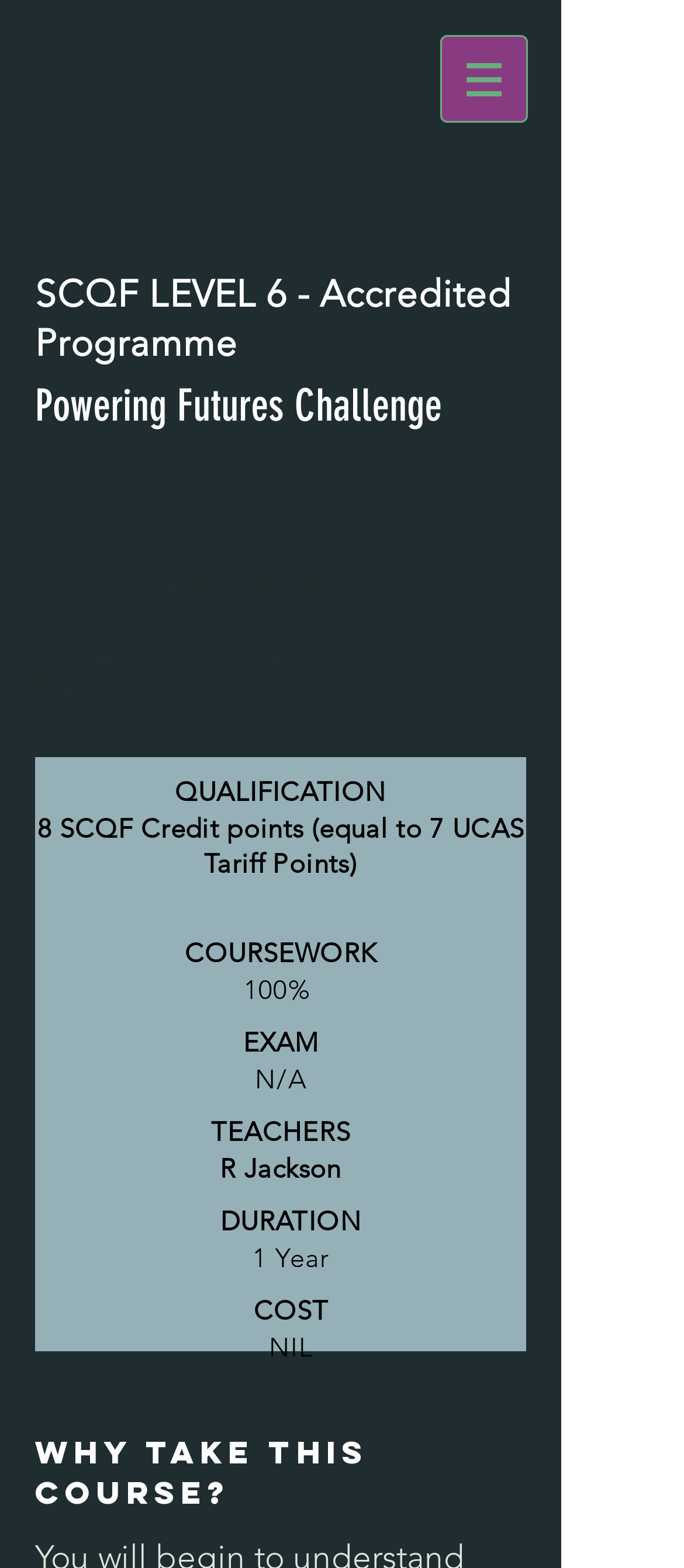Describe the webpage in detail, including text, images, and layout.

The webpage is about the "Powering Futures - Fuel Challenge" course, which is an accredited program at SCQF Level 6. At the top of the page, there is a navigation menu labeled "Site" with a button that has a popup menu, accompanied by an image. 

Below the navigation menu, there are three headings that introduce the course. The first heading states the course name, the second heading describes the course as an opportunity to develop employability skills by working on a real-life sustainability challenge, and the third heading provides more details about the course.

On the left side of the page, there are several sections with labels such as "QUALIFICATION", "DURATION", "COURSEWORK", "EXAM", "TEACHERS", and "COST". Each section has a corresponding text that provides information about the course. For example, the "QUALIFICATION" section states that the course provides 8 SCQF Credit points, which is equal to 7 UCAS Tariff Points. The "DURATION" section indicates that the course lasts for 1 year.

At the bottom of the page, there is a heading that asks "WHY TAKE THIS COURSE?", but the content that follows this heading is not provided in the accessibility tree.